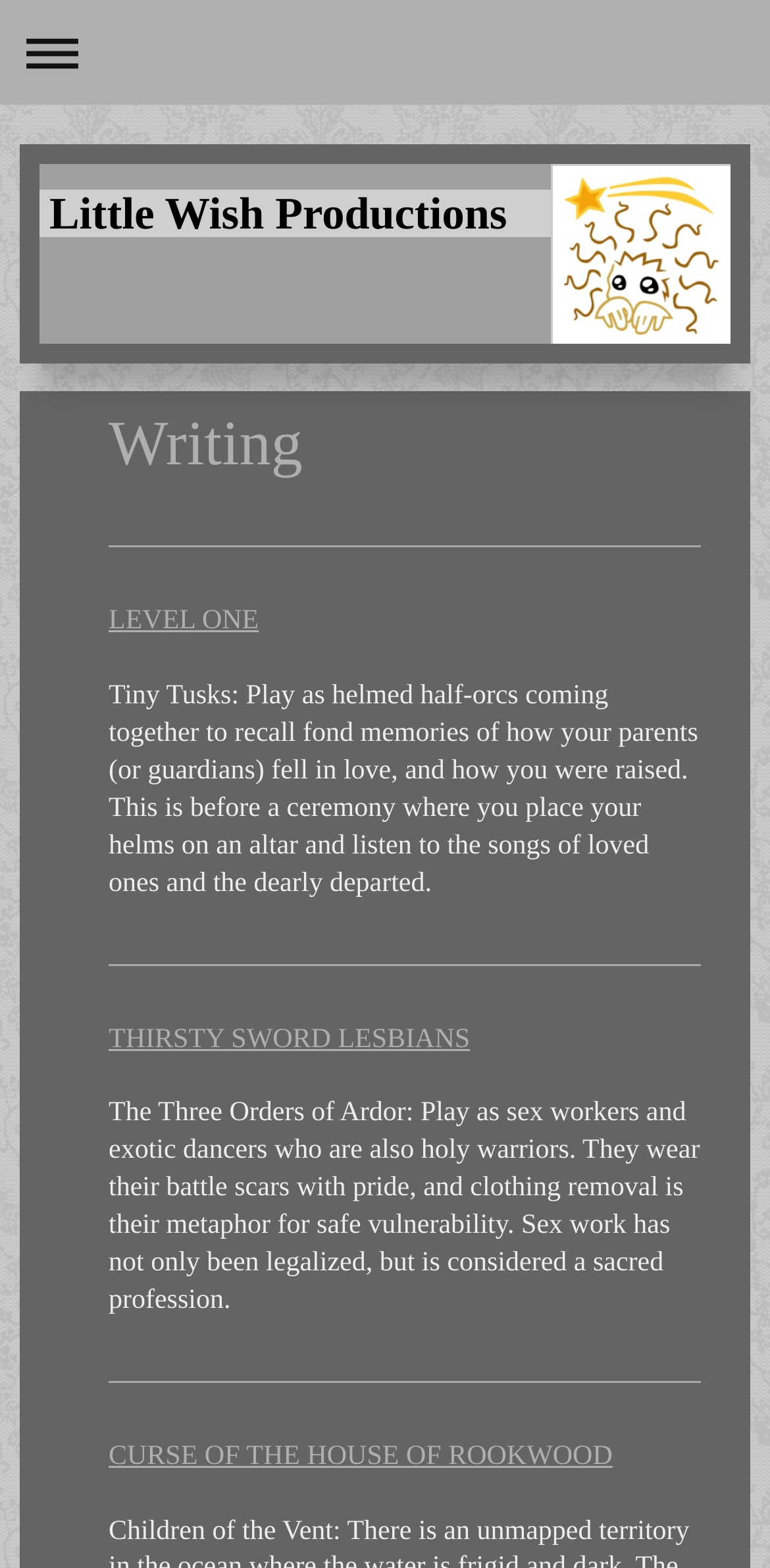Determine the bounding box for the described UI element: "March 28, 2012".

None